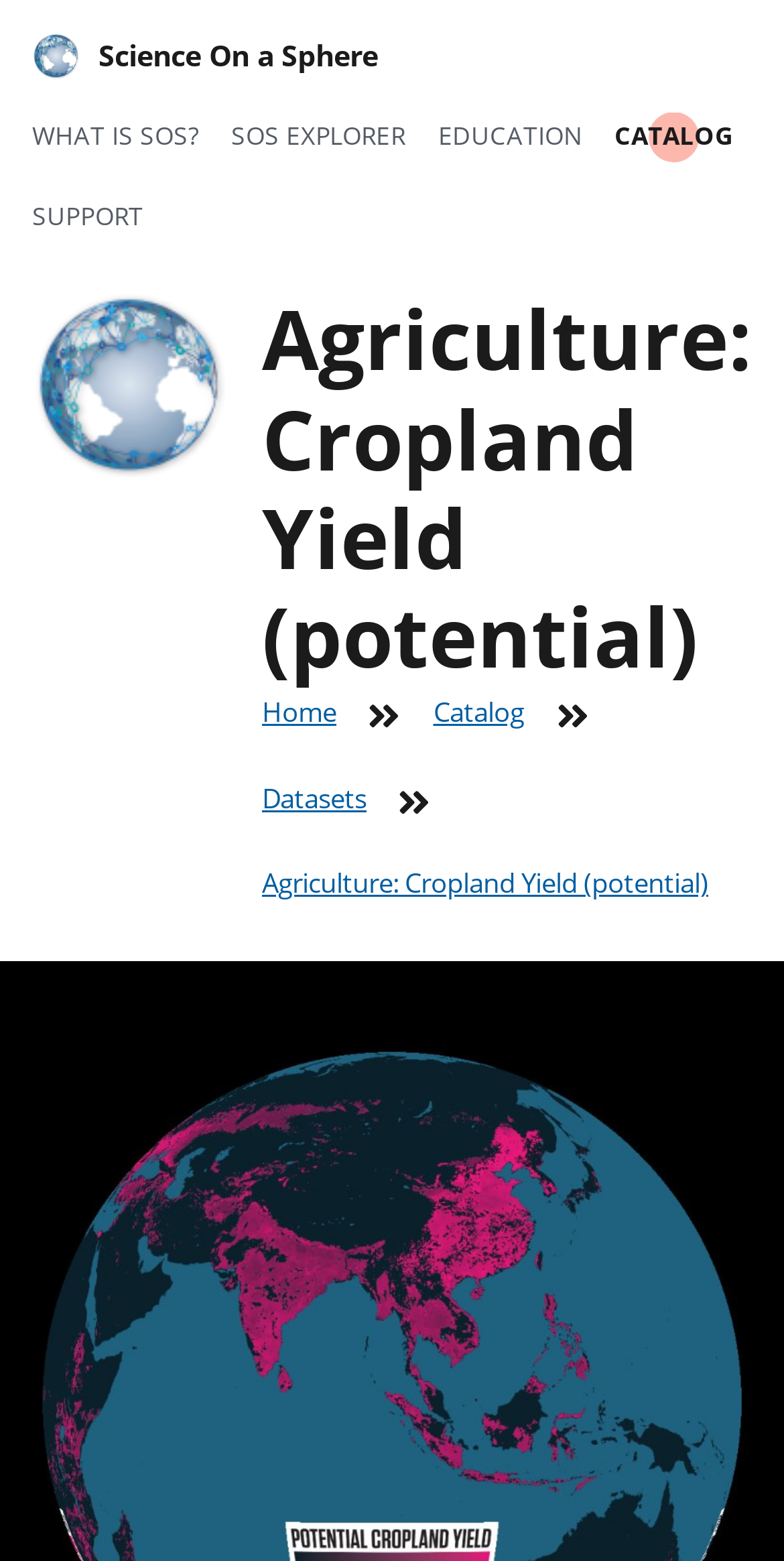Please determine the bounding box coordinates of the element's region to click for the following instruction: "view education resources".

[0.559, 0.076, 0.743, 0.098]